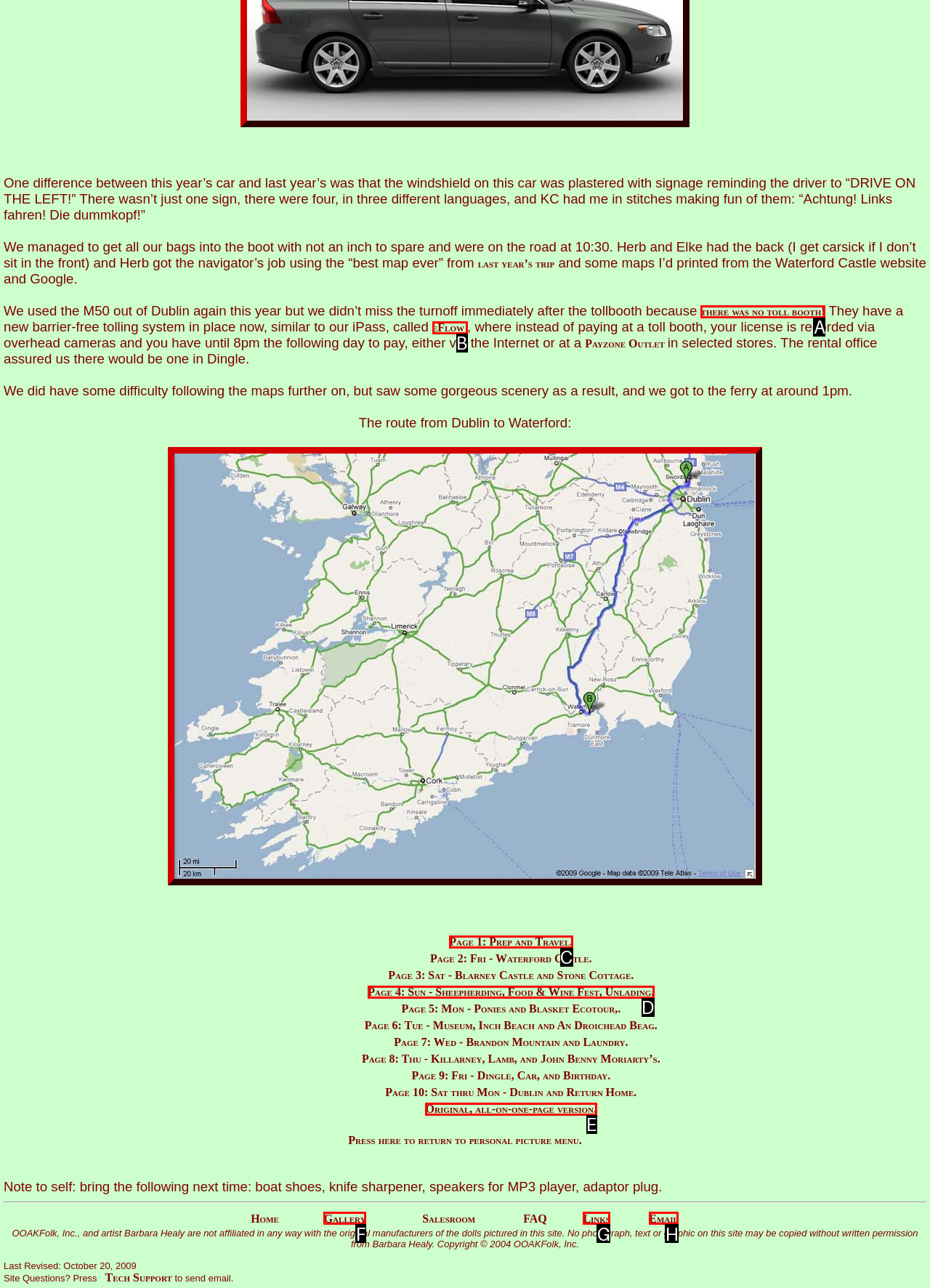Select the HTML element that corresponds to the description: Page 1: Prep and Travel.. Reply with the letter of the correct option.

C